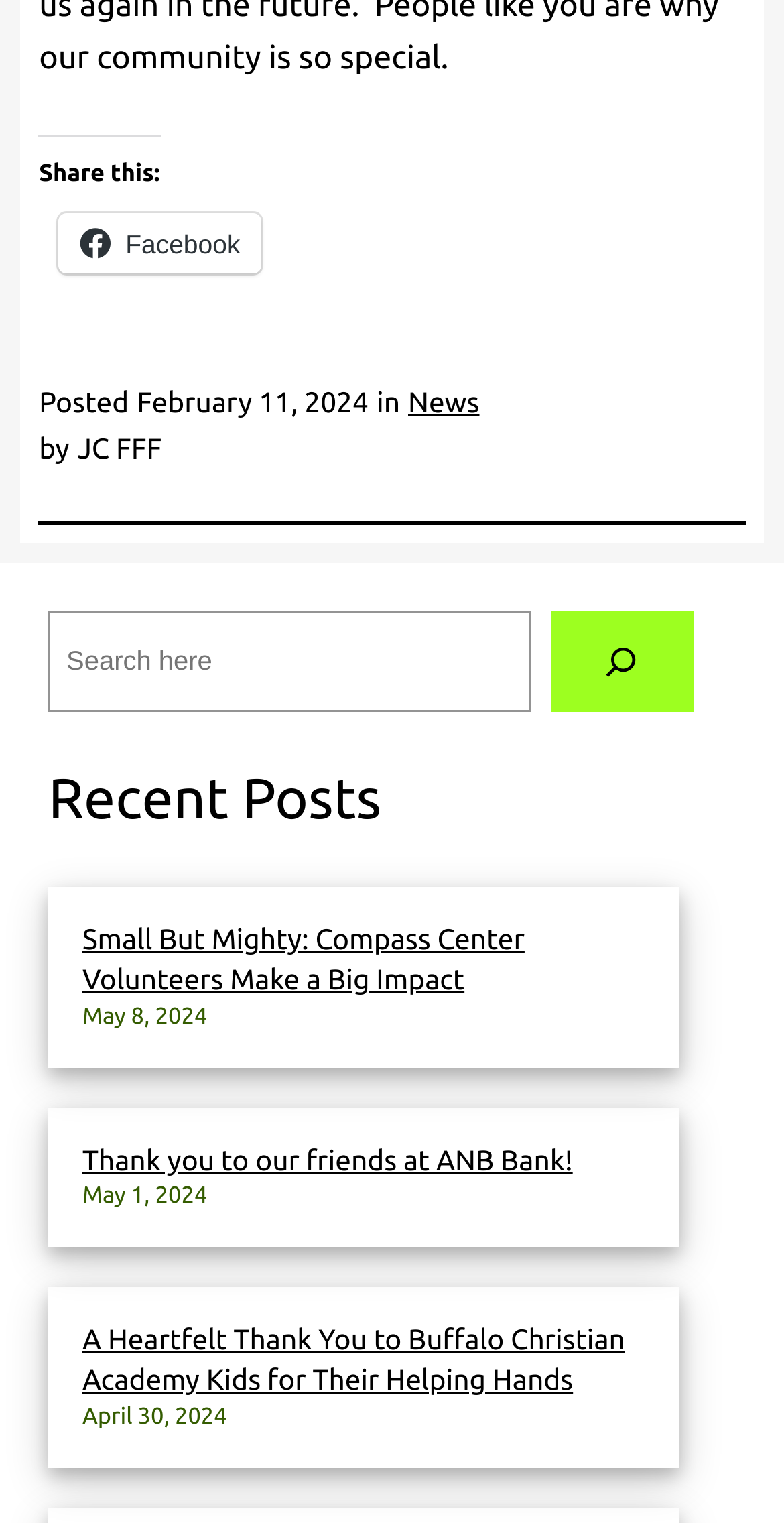What is the category of the post 'Small But Mighty: Compass Center Volunteers Make a Big Impact'?
Look at the image and construct a detailed response to the question.

I looked at the text elements above the 'Recent Posts' heading and found the category, 'News', which is mentioned as the category of the posts.